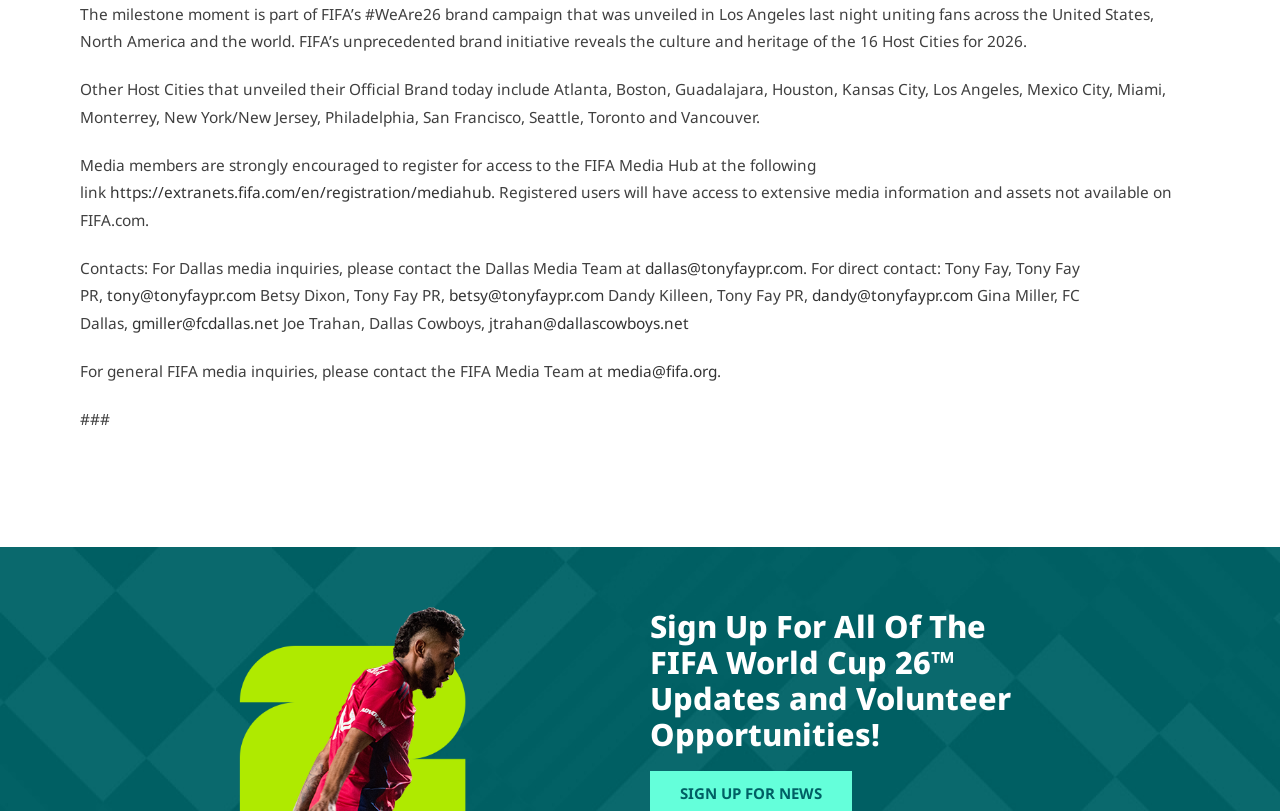Who is the contact person for Dallas media inquiries?
Using the information presented in the image, please offer a detailed response to the question.

The text mentions 'For Dallas media inquiries, please contact the Dallas Media Team at dallas@tonyfaypr.com' and lists Tony Fay as one of the contact persons. Therefore, Tony Fay is the contact person for Dallas media inquiries.